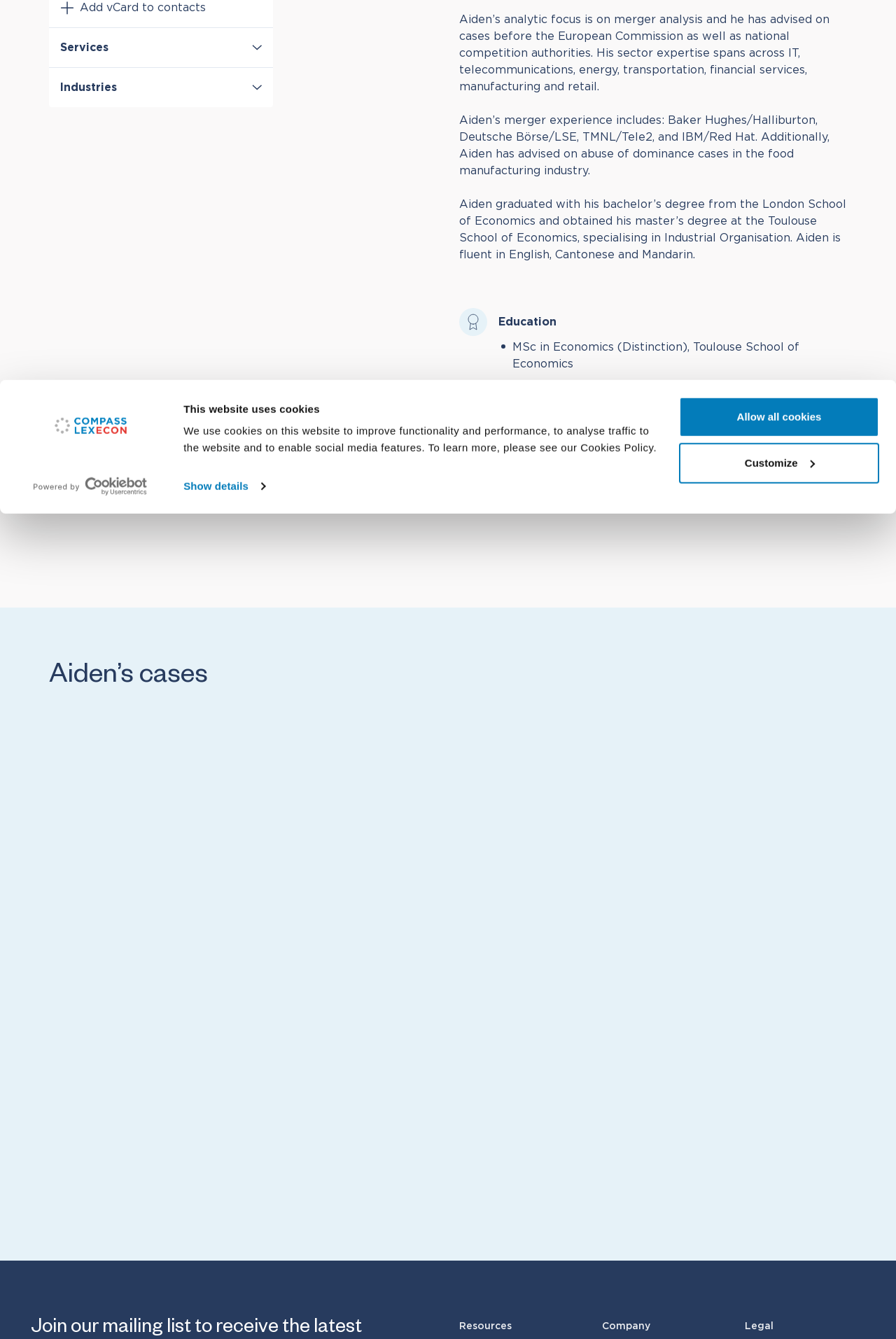Find the bounding box of the UI element described as follows: "Antitrust & Competition".

[0.067, 0.052, 0.195, 0.059]